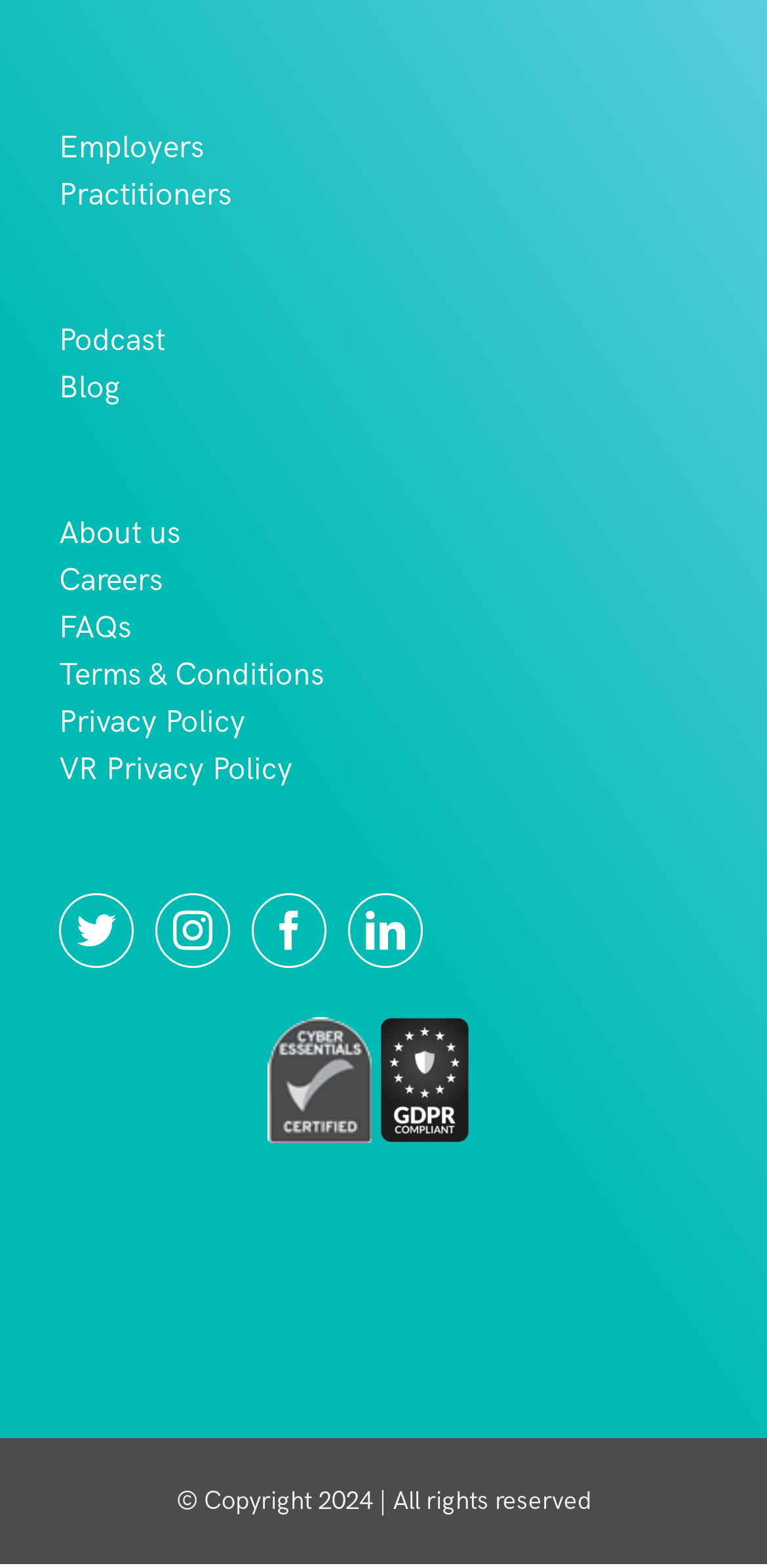Identify the bounding box coordinates of the section to be clicked to complete the task described by the following instruction: "Read the Blog". The coordinates should be four float numbers between 0 and 1, formatted as [left, top, right, bottom].

[0.077, 0.235, 0.156, 0.259]